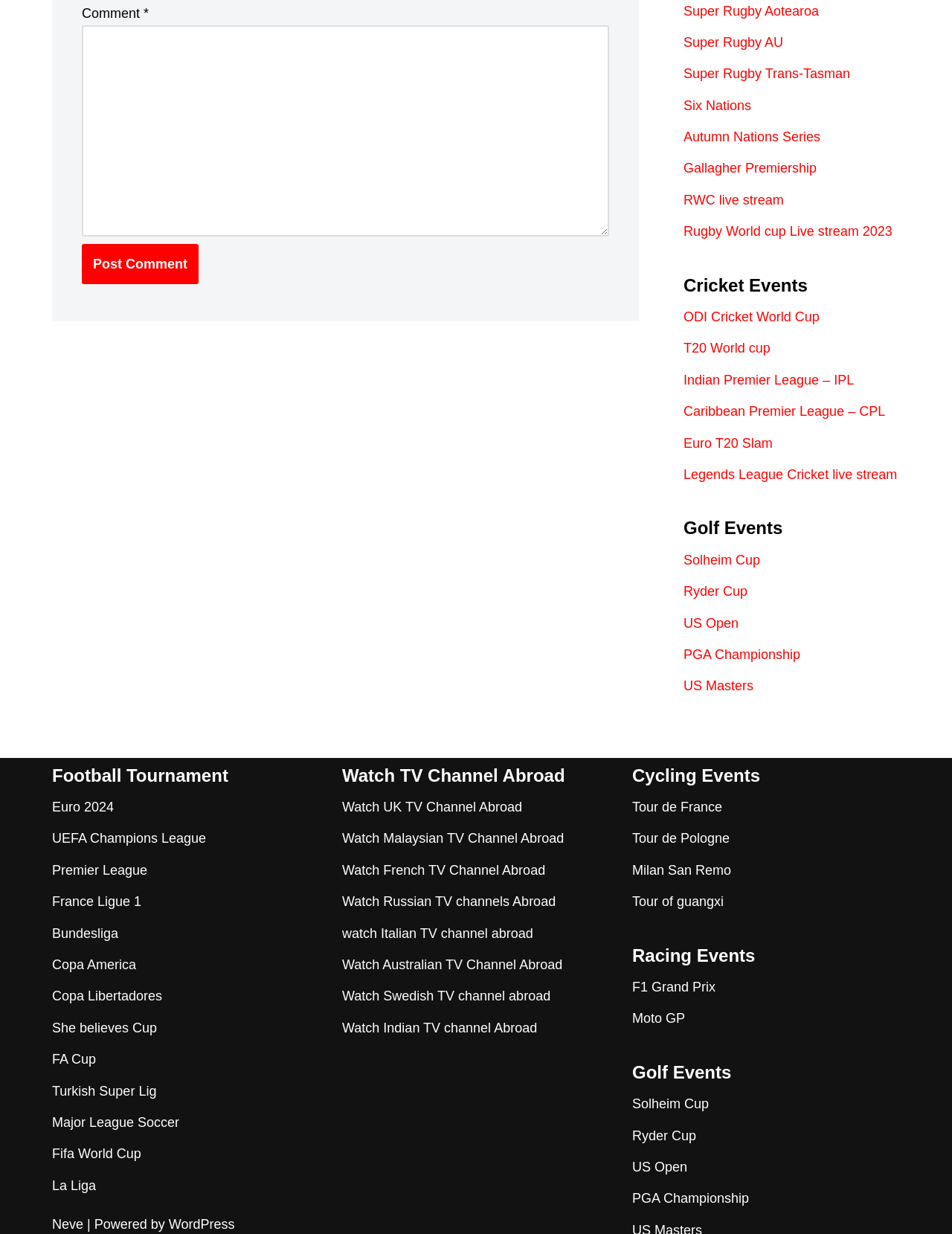What type of events are listed under 'Rugby World cup Live stream 2023'?
Refer to the image and answer the question using a single word or phrase.

Rugby events